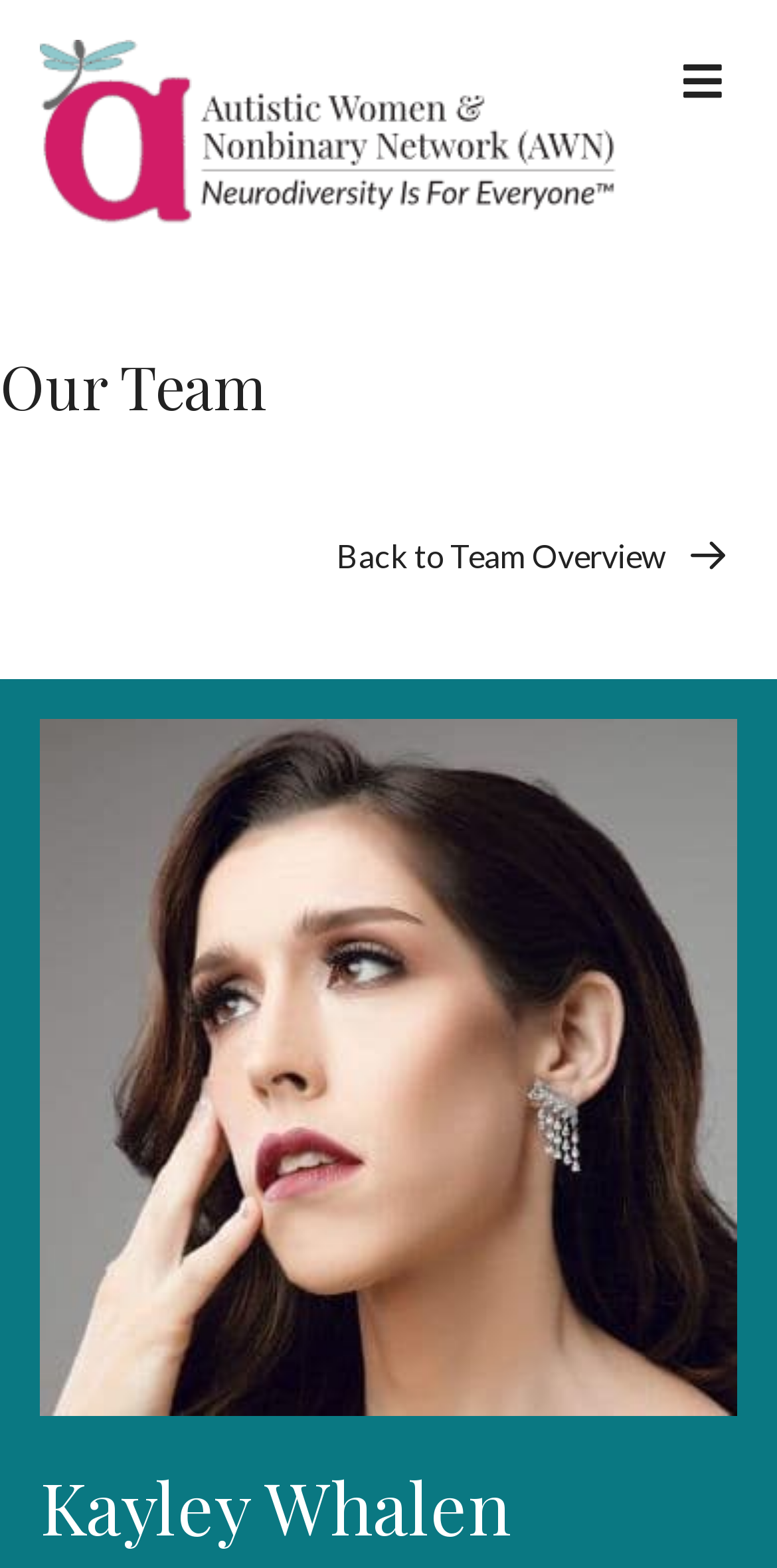Please examine the image and answer the question with a detailed explanation:
What is the purpose of the button in the top-right corner?

I found the button element with the text 'Menu' and the bounding box coordinates [0.859, 0.03, 0.949, 0.074], which suggests that the purpose of the button is to open a menu.